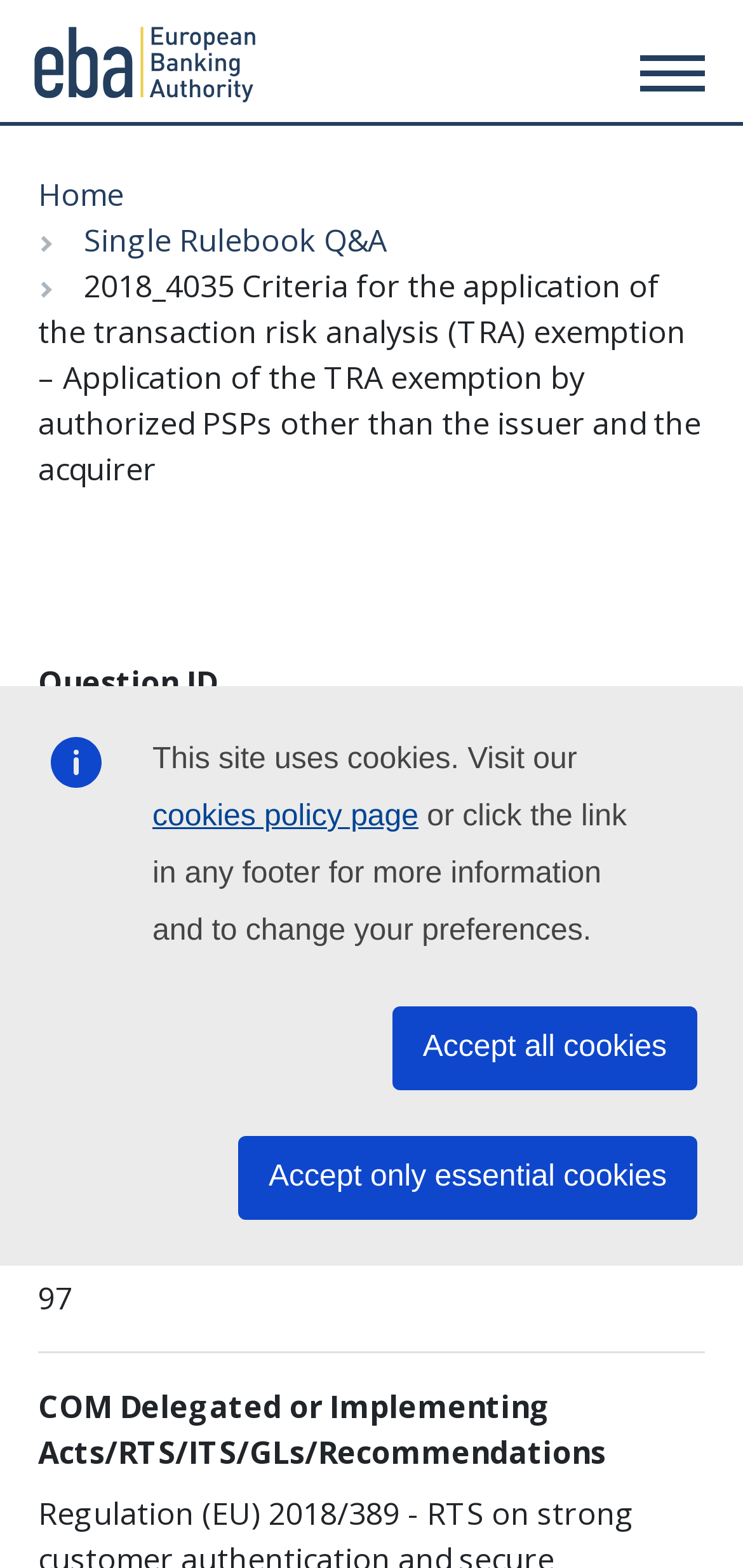What is the ID of the question on this page?
Give a detailed and exhaustive answer to the question.

The question ID is located in the description list detail section, and it is '2018_4035', which is also part of the webpage title.